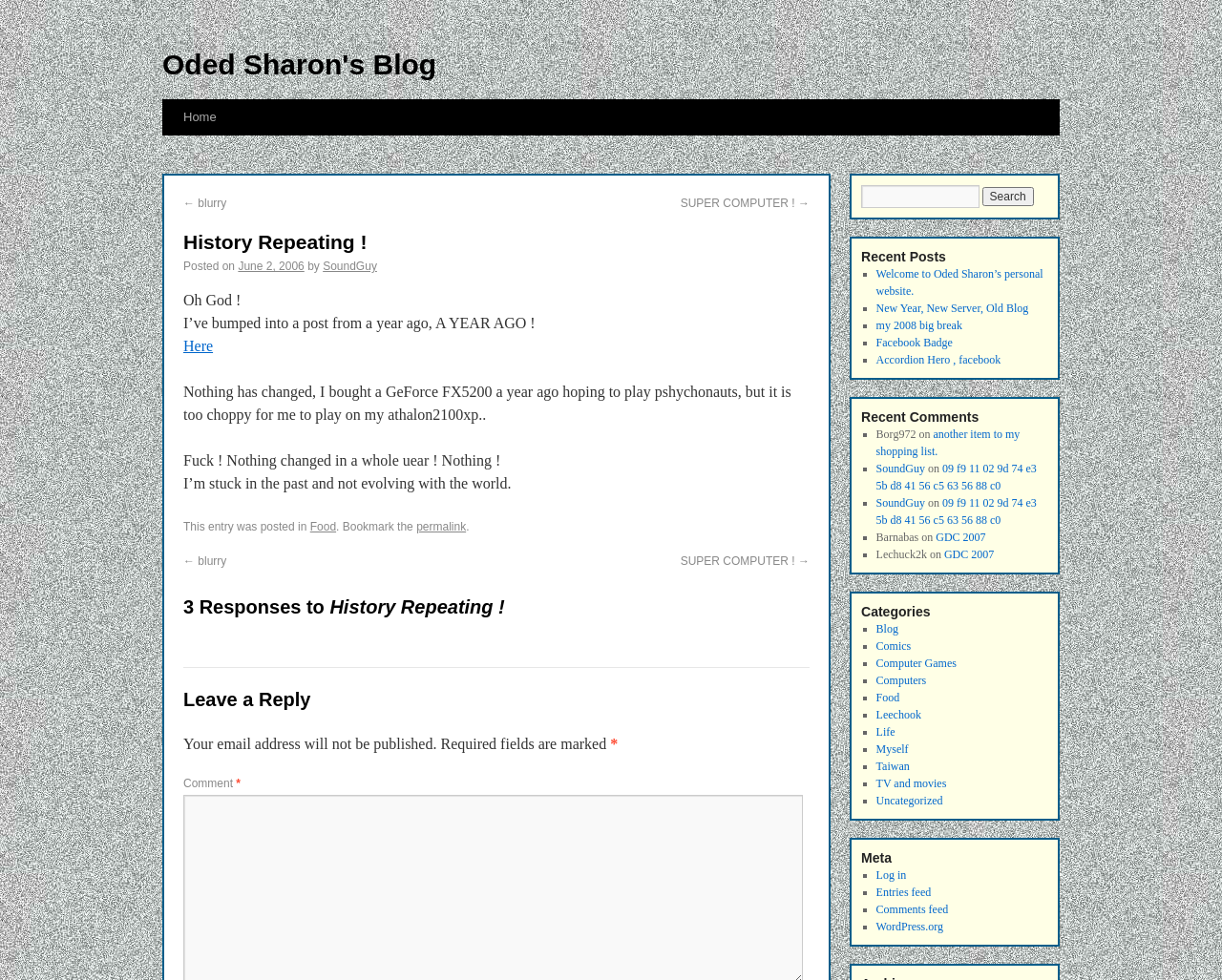Locate the bounding box coordinates of the element I should click to achieve the following instruction: "Read the recent post 'Welcome to Oded Sharon’s personal website.'".

[0.717, 0.273, 0.854, 0.304]